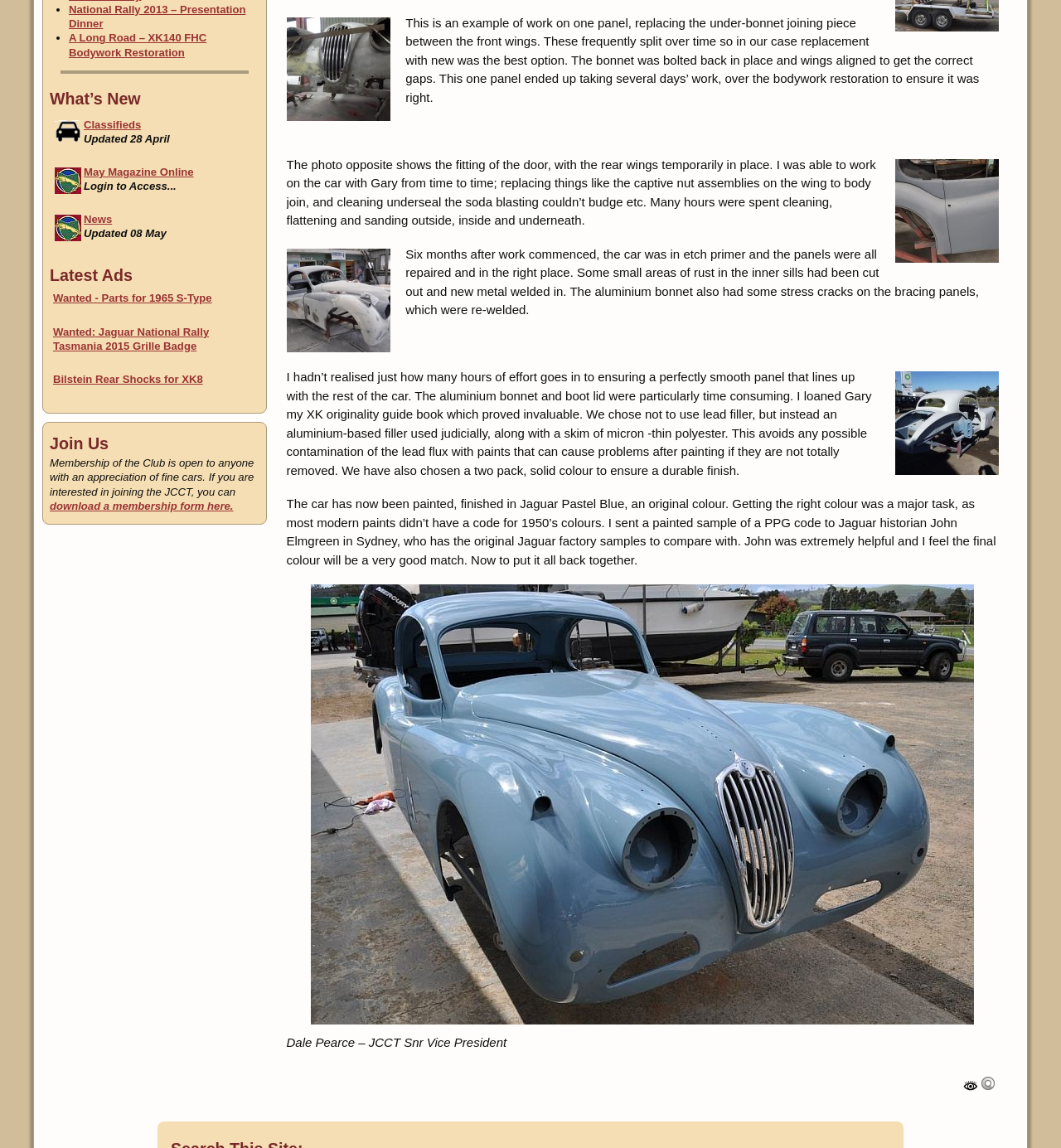Determine the bounding box of the UI component based on this description: "May Magazine Online". The bounding box coordinates should be four float values between 0 and 1, i.e., [left, top, right, bottom].

[0.079, 0.228, 0.182, 0.238]